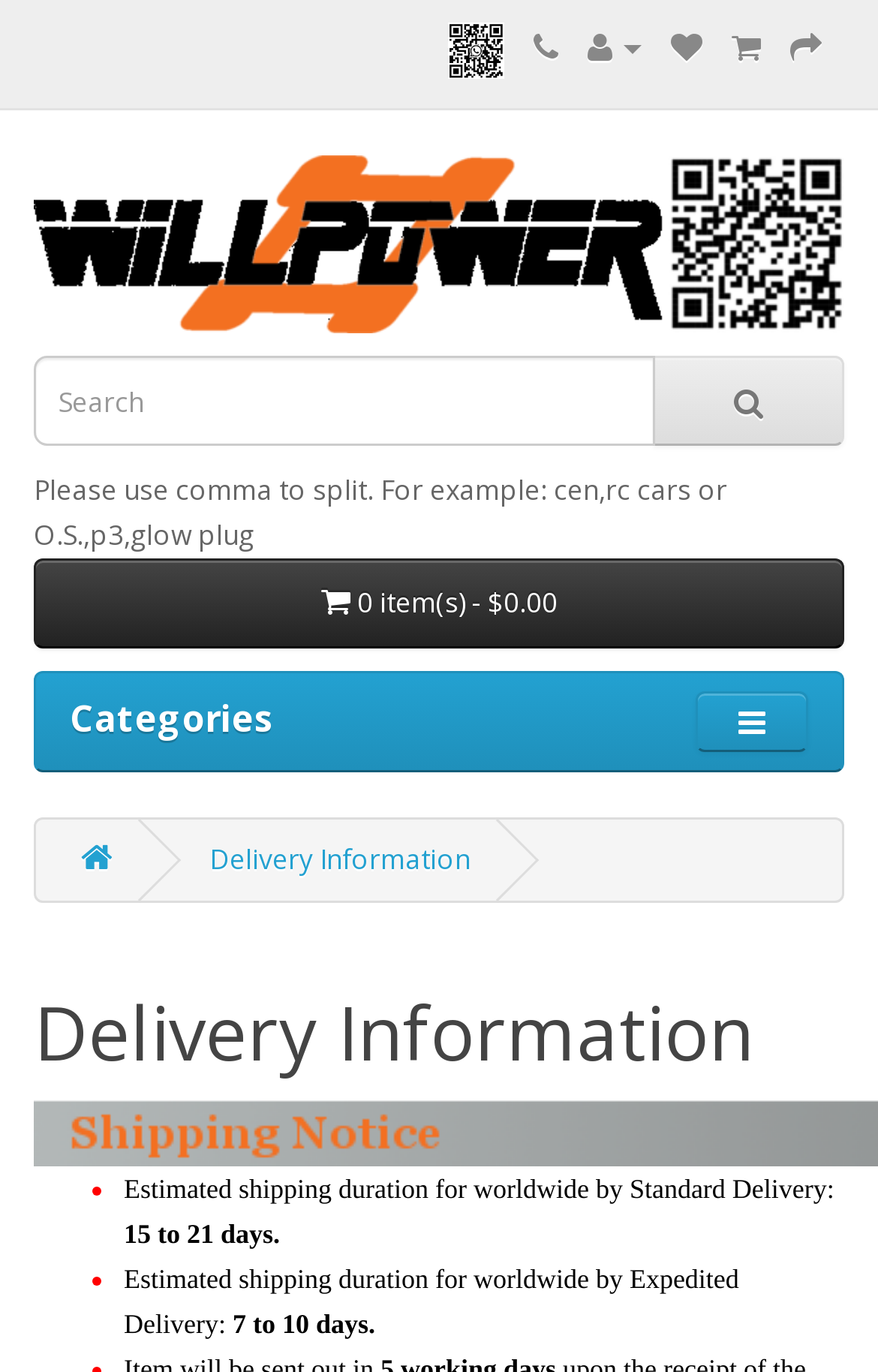What is the function of the button with the '' icon?
Kindly give a detailed and elaborate answer to the question.

I found the answer by looking at the button that has the '' icon, which is commonly used for search or submit functions. Its location next to the textbox also suggests that it is used to submit the input in the textbox.